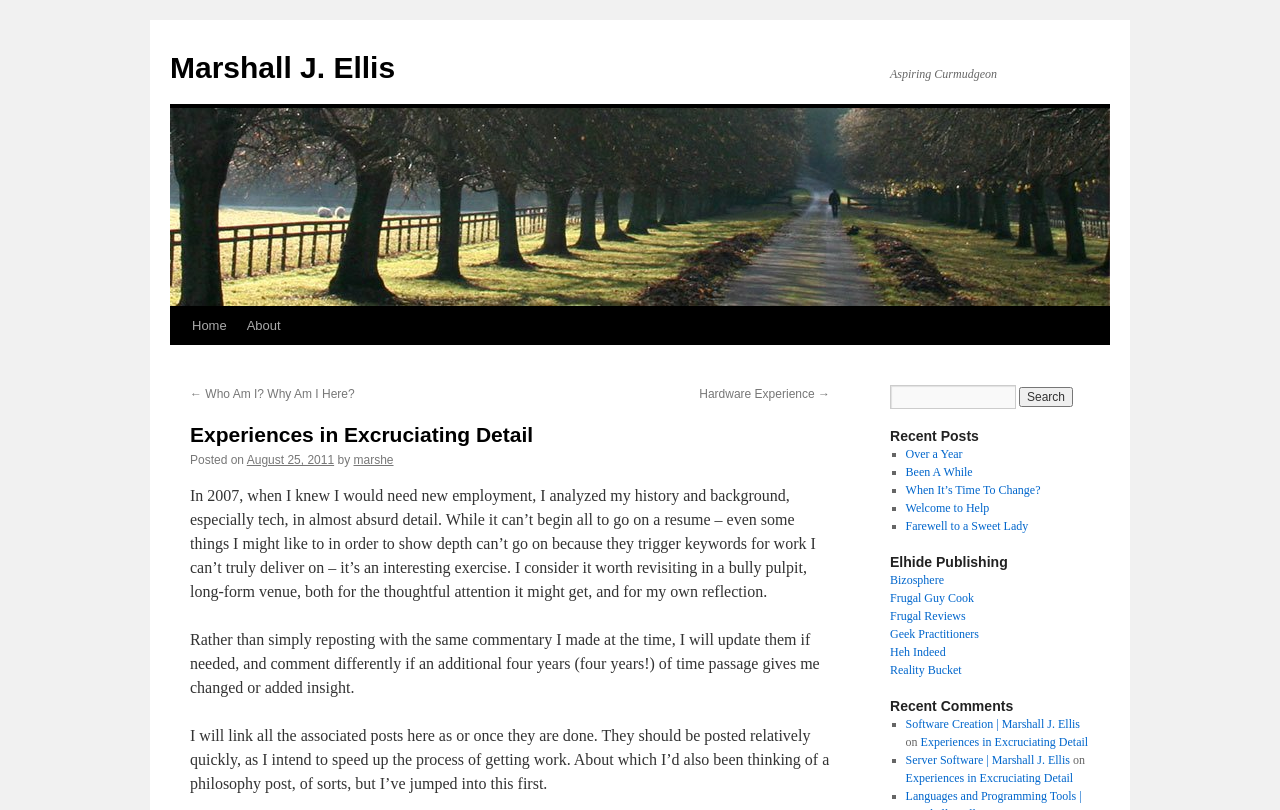What is the category of the link 'Bizosphere'?
Make sure to answer the question with a detailed and comprehensive explanation.

The link 'Bizosphere' is located under the heading 'Elhide Publishing', which suggests that it belongs to that category.